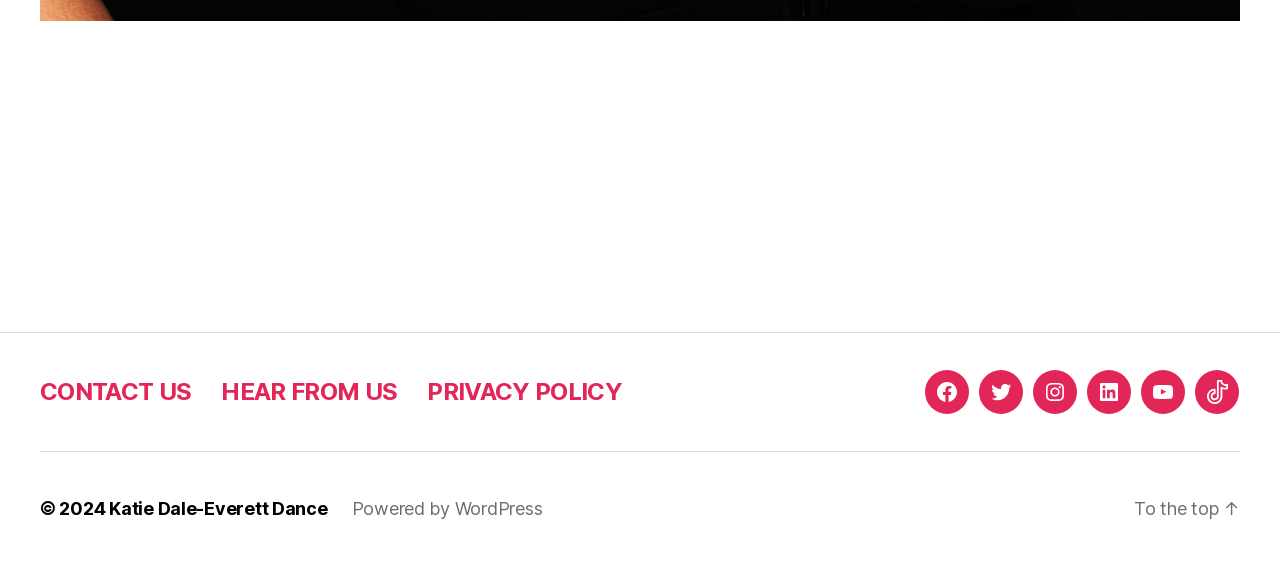Find the bounding box coordinates for the UI element that matches this description: "Powered by WordPress".

[0.275, 0.884, 0.424, 0.921]